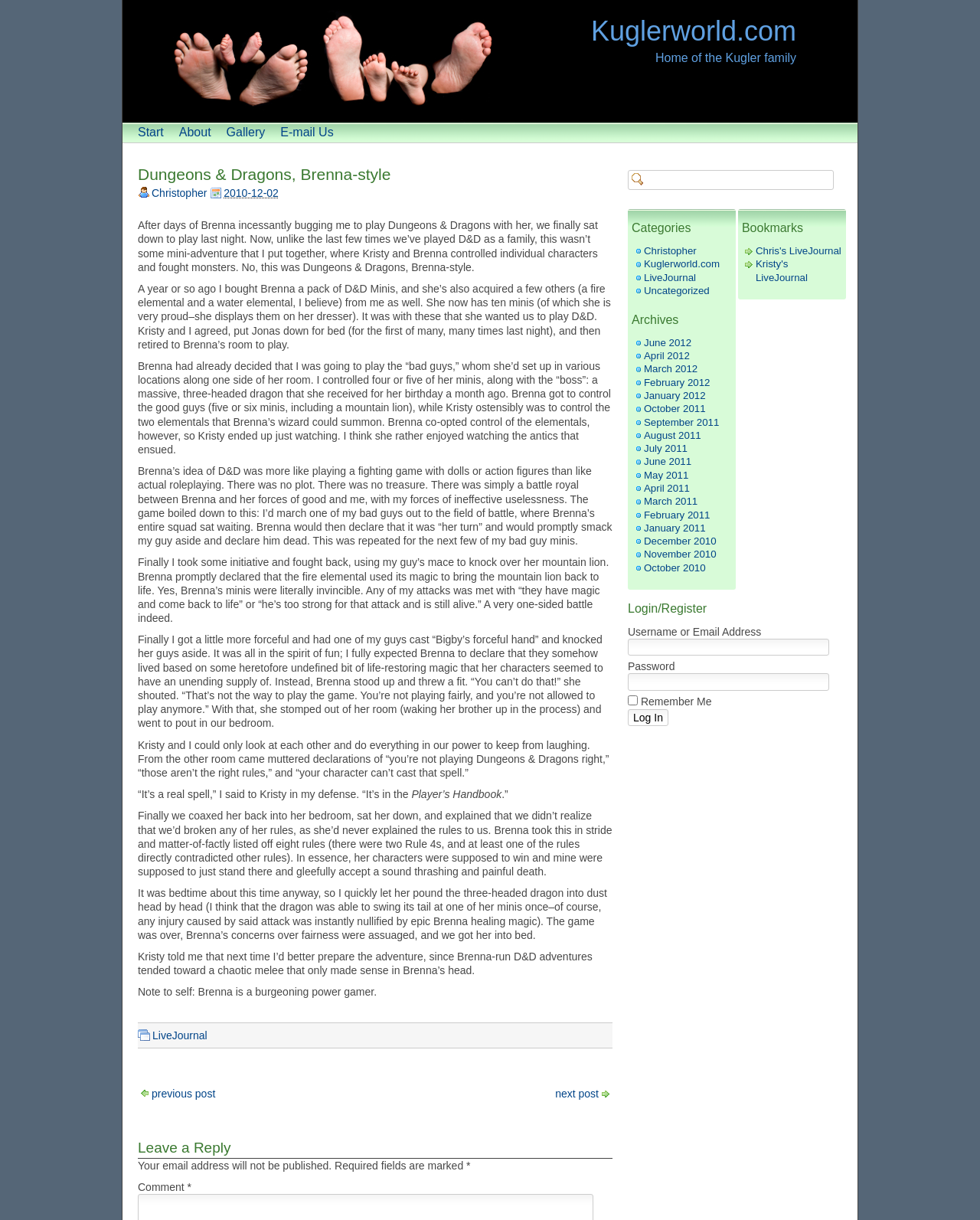Respond to the question with just a single word or phrase: 
What is the topic of the blog post?

Dungeons & Dragons